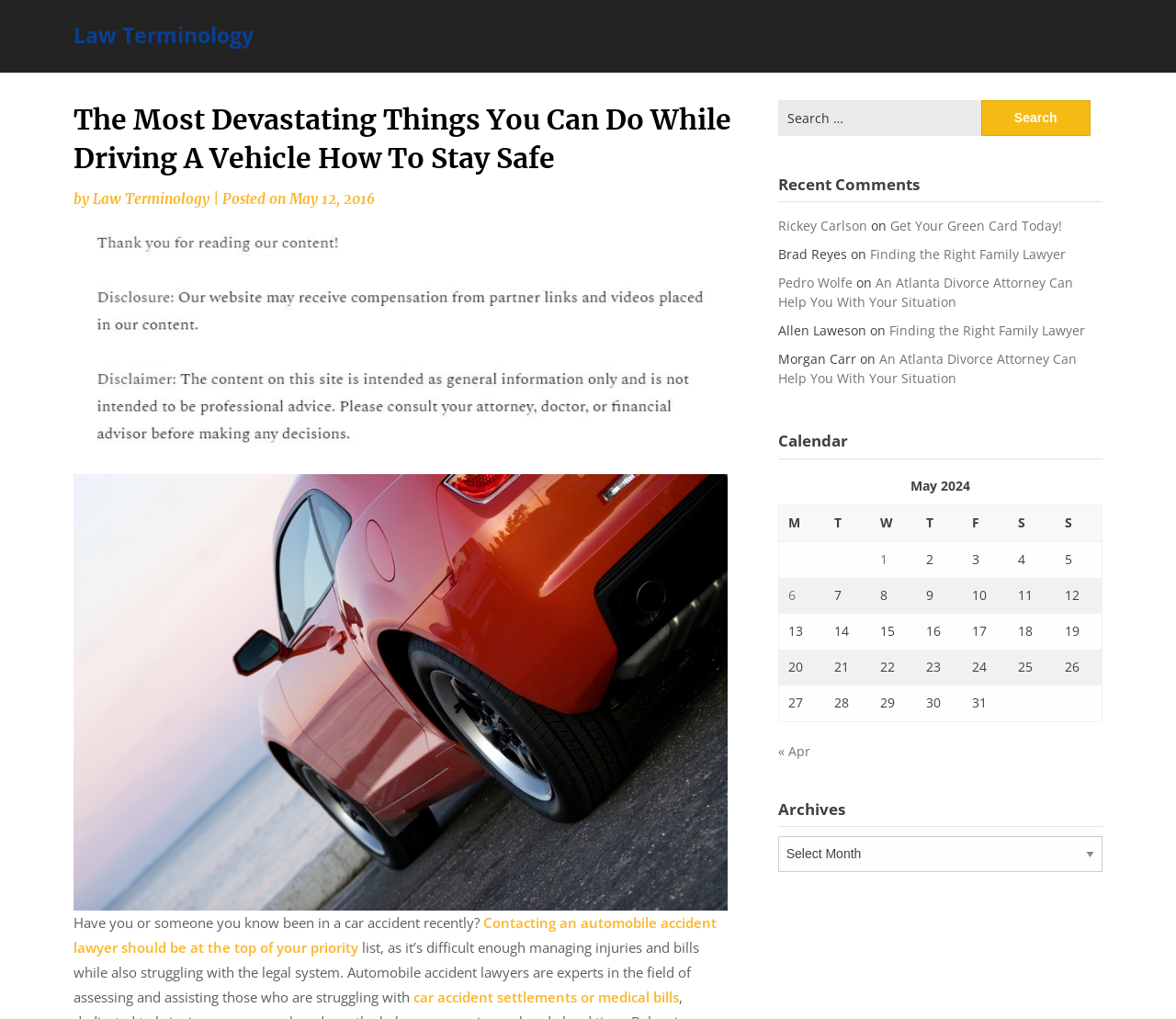Predict the bounding box coordinates of the area that should be clicked to accomplish the following instruction: "View recent comments". The bounding box coordinates should consist of four float numbers between 0 and 1, i.e., [left, top, right, bottom].

[0.661, 0.169, 0.937, 0.199]